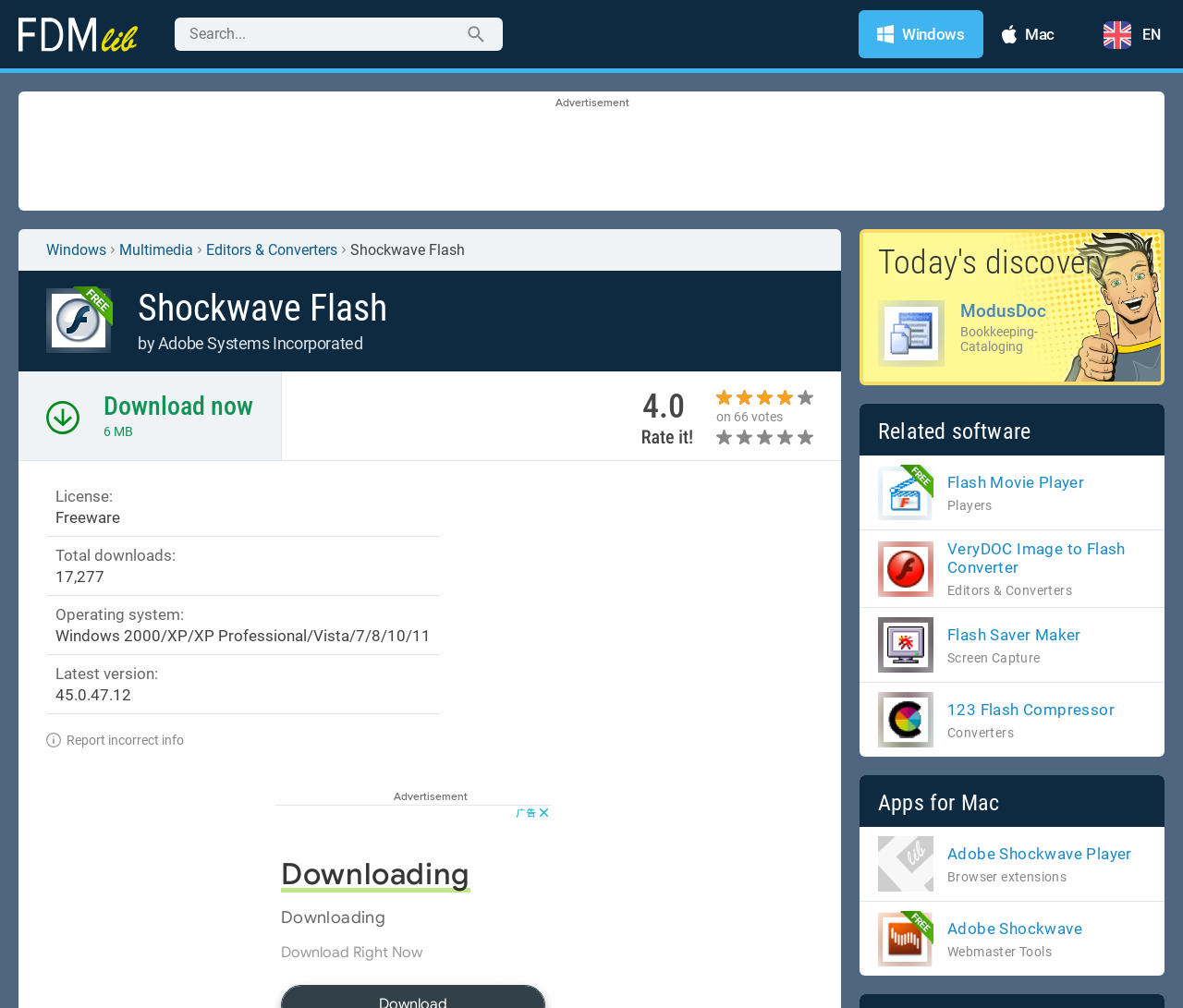What is the size of the software?
Please answer using one word or phrase, based on the screenshot.

6 MB